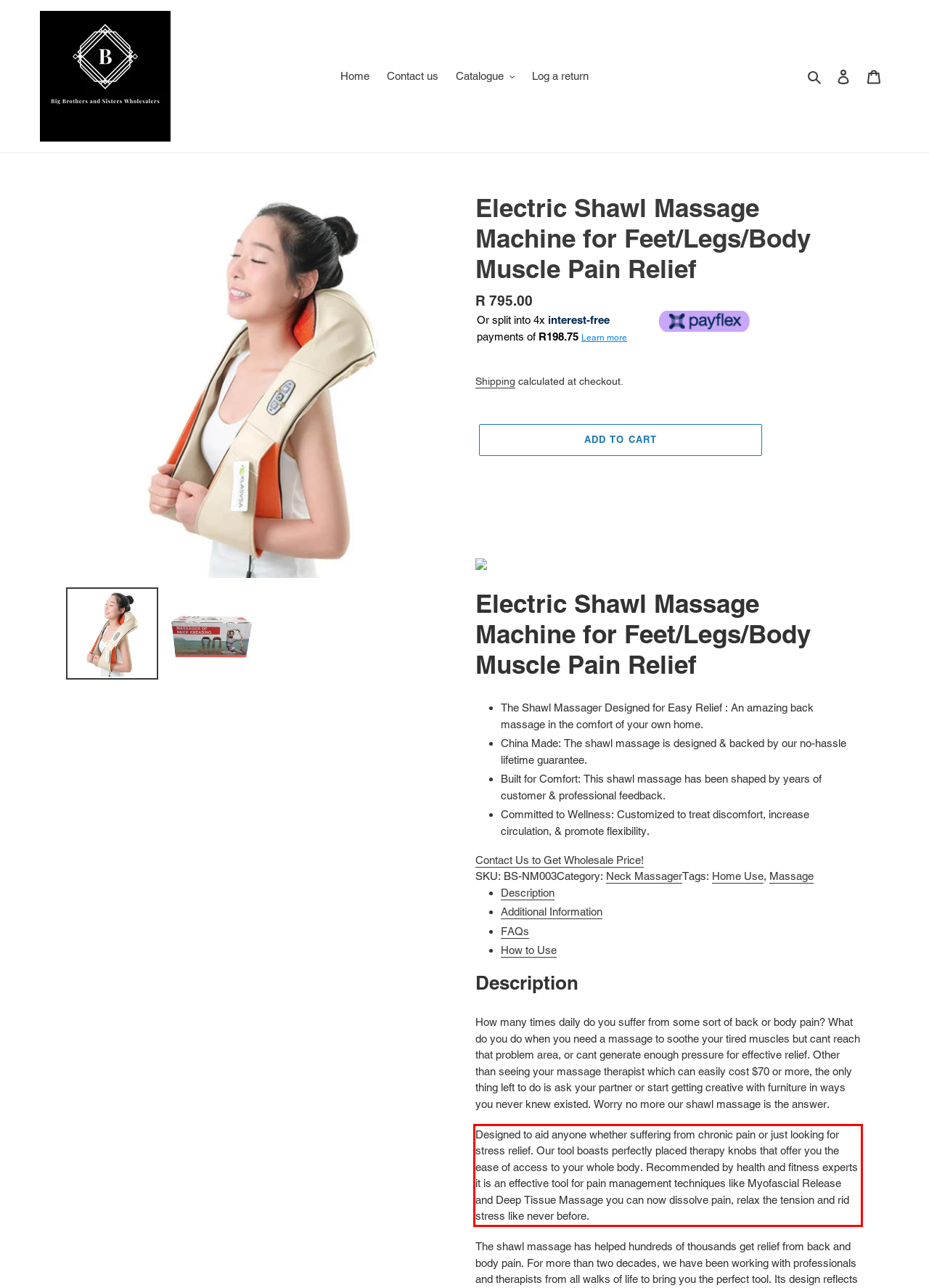Given a webpage screenshot, identify the text inside the red bounding box using OCR and extract it.

Designed to aid anyone whether suffering from chronic pain or just looking for stress relief. Our tool boasts perfectly placed therapy knobs that offer you the ease of access to your whole body. Recommended by health and fitness experts it is an effective tool for pain management techniques like Myofascial Release and Deep Tissue Massage you can now dissolve pain, relax the tension and rid stress like never before.